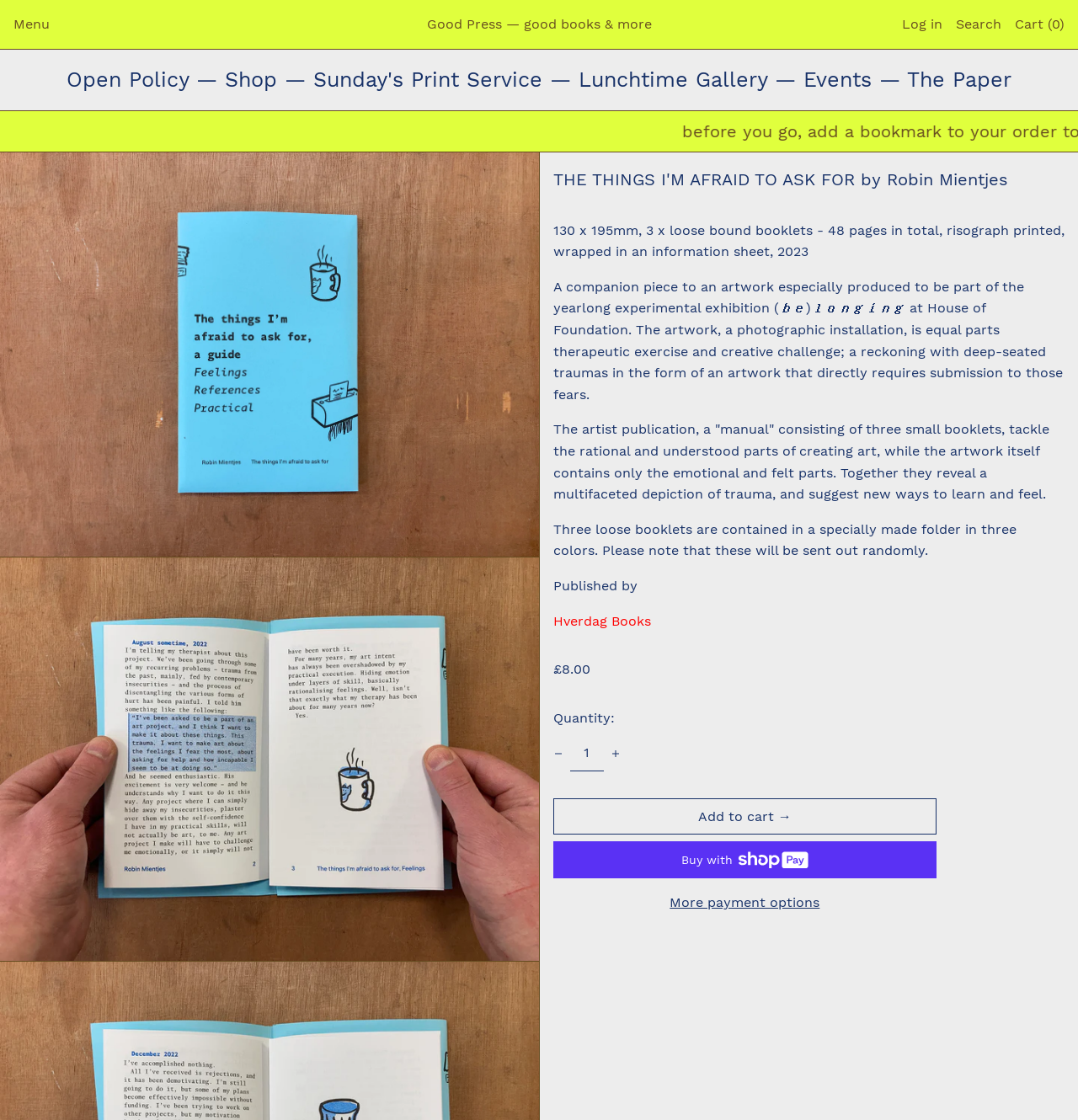Identify the bounding box coordinates for the region to click in order to carry out this instruction: "Add to cart". Provide the coordinates using four float numbers between 0 and 1, formatted as [left, top, right, bottom].

[0.513, 0.713, 0.869, 0.745]